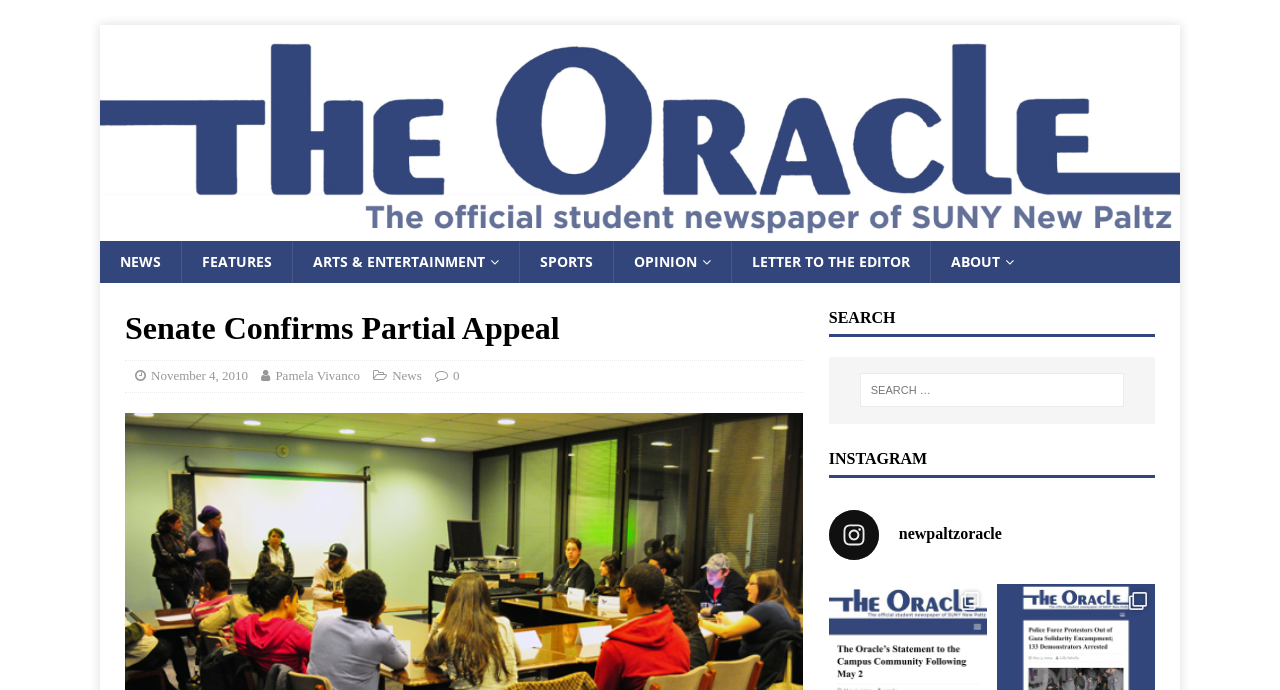Please identify the bounding box coordinates of the clickable region that I should interact with to perform the following instruction: "check recent news on November 4, 2010". The coordinates should be expressed as four float numbers between 0 and 1, i.e., [left, top, right, bottom].

[0.118, 0.533, 0.194, 0.555]